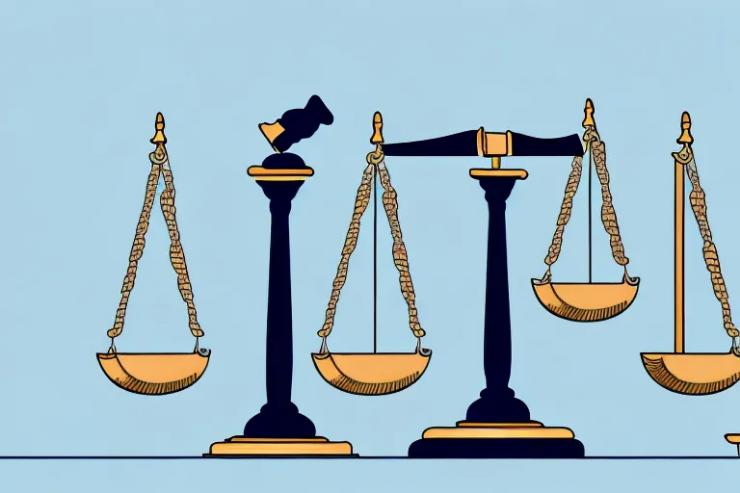How many scales of justice are depicted?
Use the screenshot to answer the question with a single word or phrase.

Three